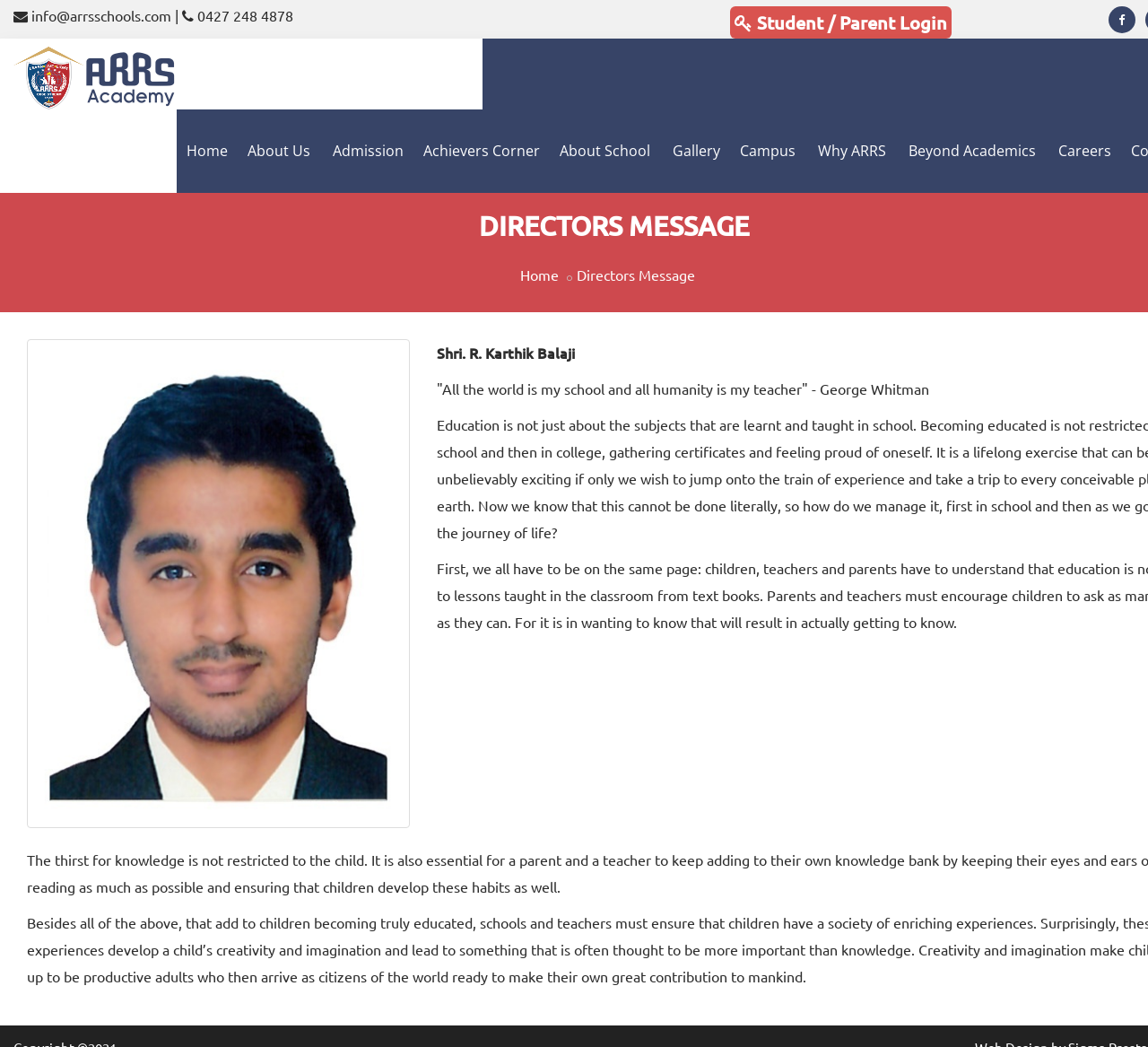Identify the bounding box coordinates of the clickable region necessary to fulfill the following instruction: "Go to About Us page". The bounding box coordinates should be four float numbers between 0 and 1, i.e., [left, top, right, bottom].

[0.207, 0.128, 0.281, 0.161]